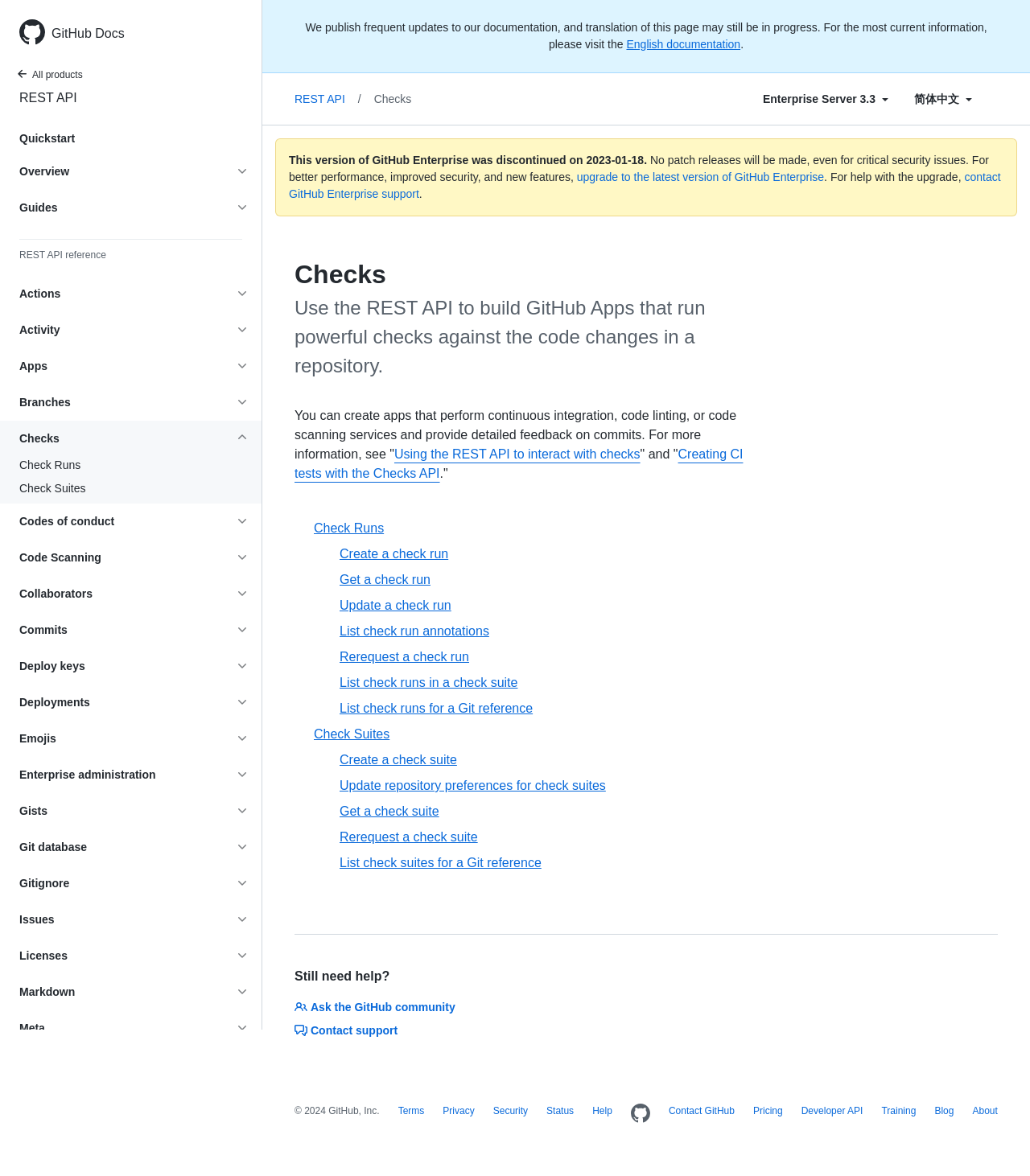Please respond to the question with a concise word or phrase:
What is the language of the webpage?

English